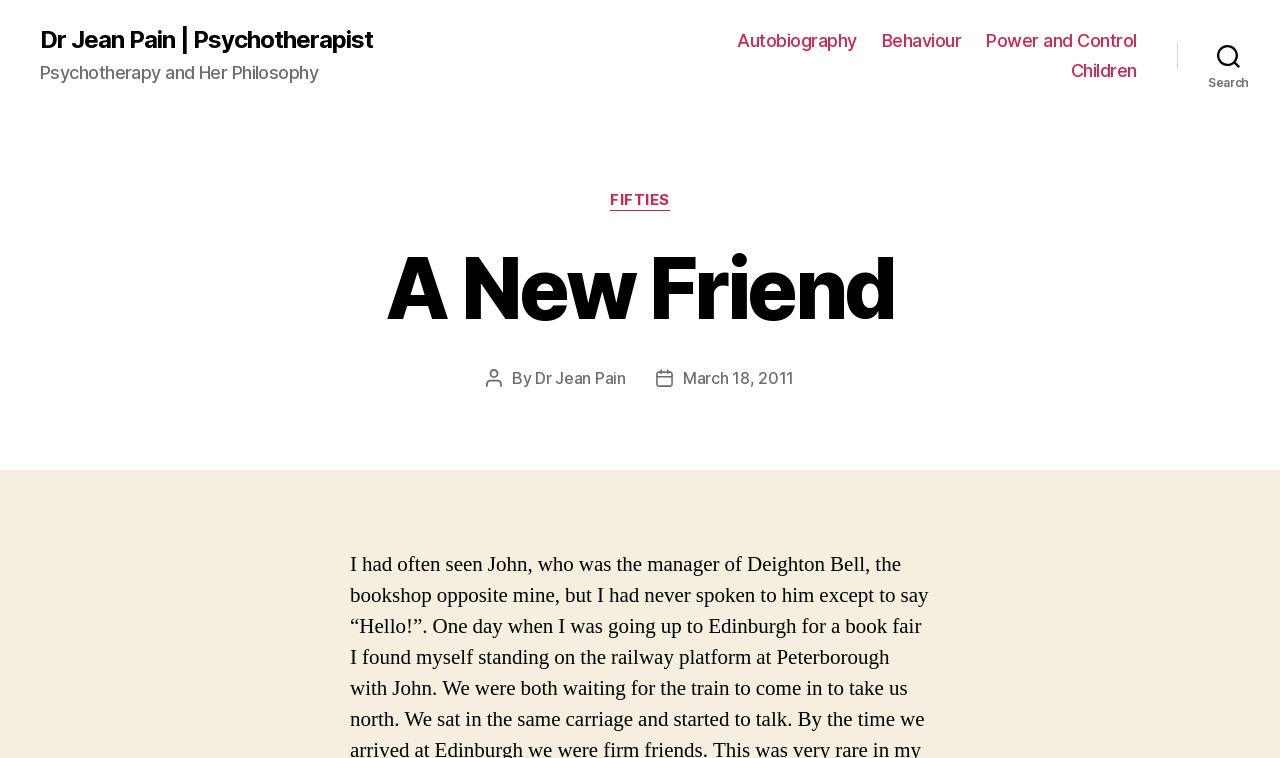Please identify the bounding box coordinates of the clickable region that I should interact with to perform the following instruction: "read the post dated March 18, 2011". The coordinates should be expressed as four float numbers between 0 and 1, i.e., [left, top, right, bottom].

[0.533, 0.486, 0.62, 0.512]